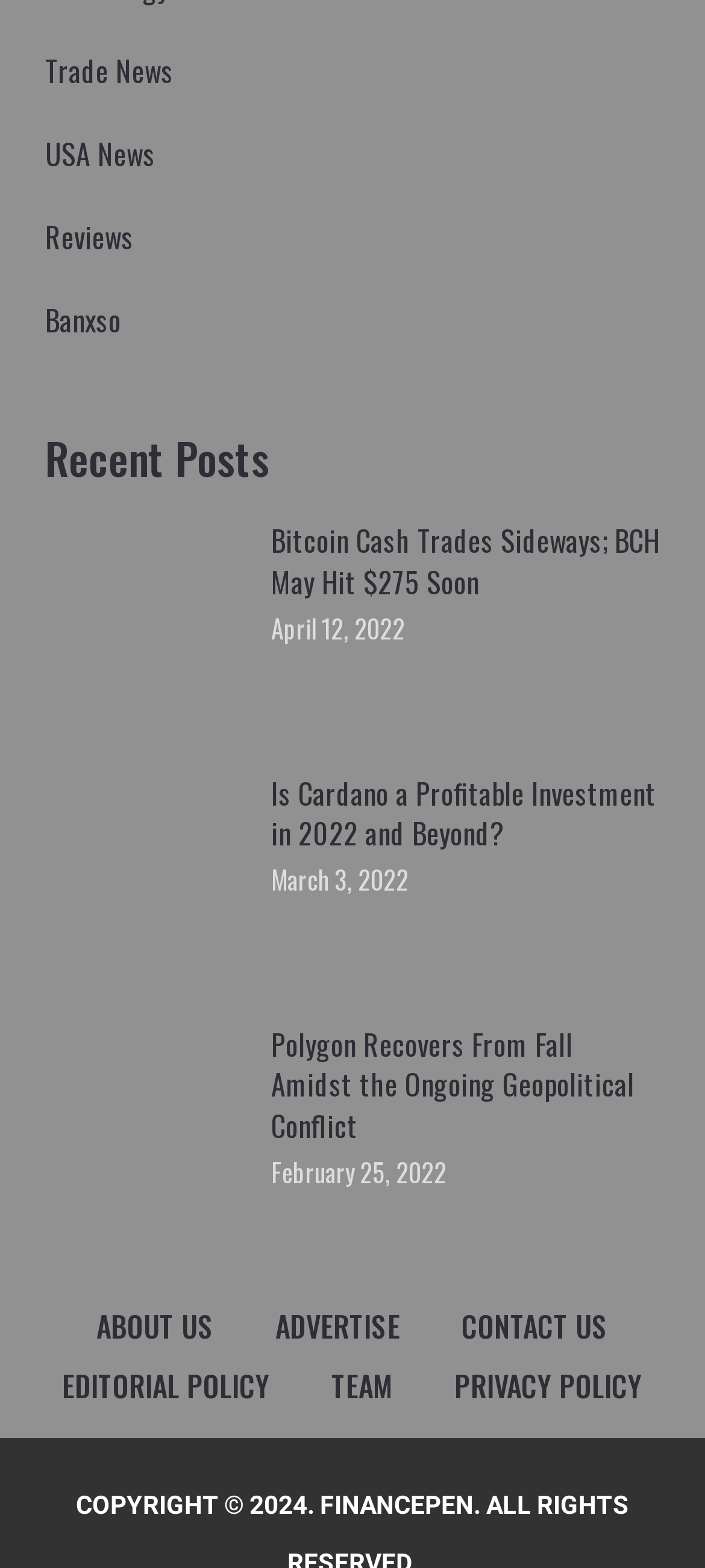What is the category of the links at the top?
Please respond to the question with as much detail as possible.

The links at the top are 'Trade News', 'USA News', and 'Reviews', which suggest that they are categorized as news-related links.